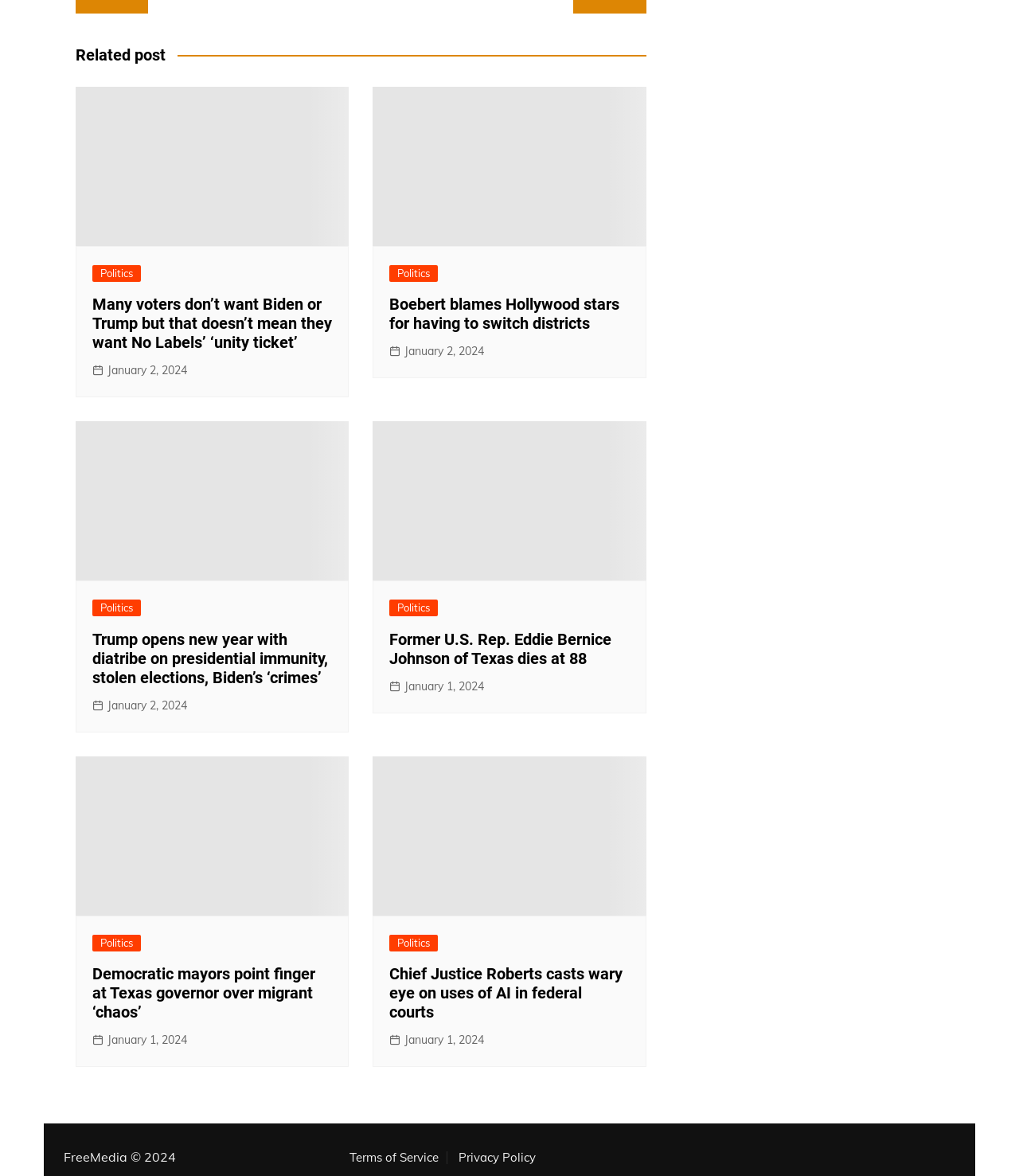Provide your answer in a single word or phrase: 
How many articles are on this page?

9